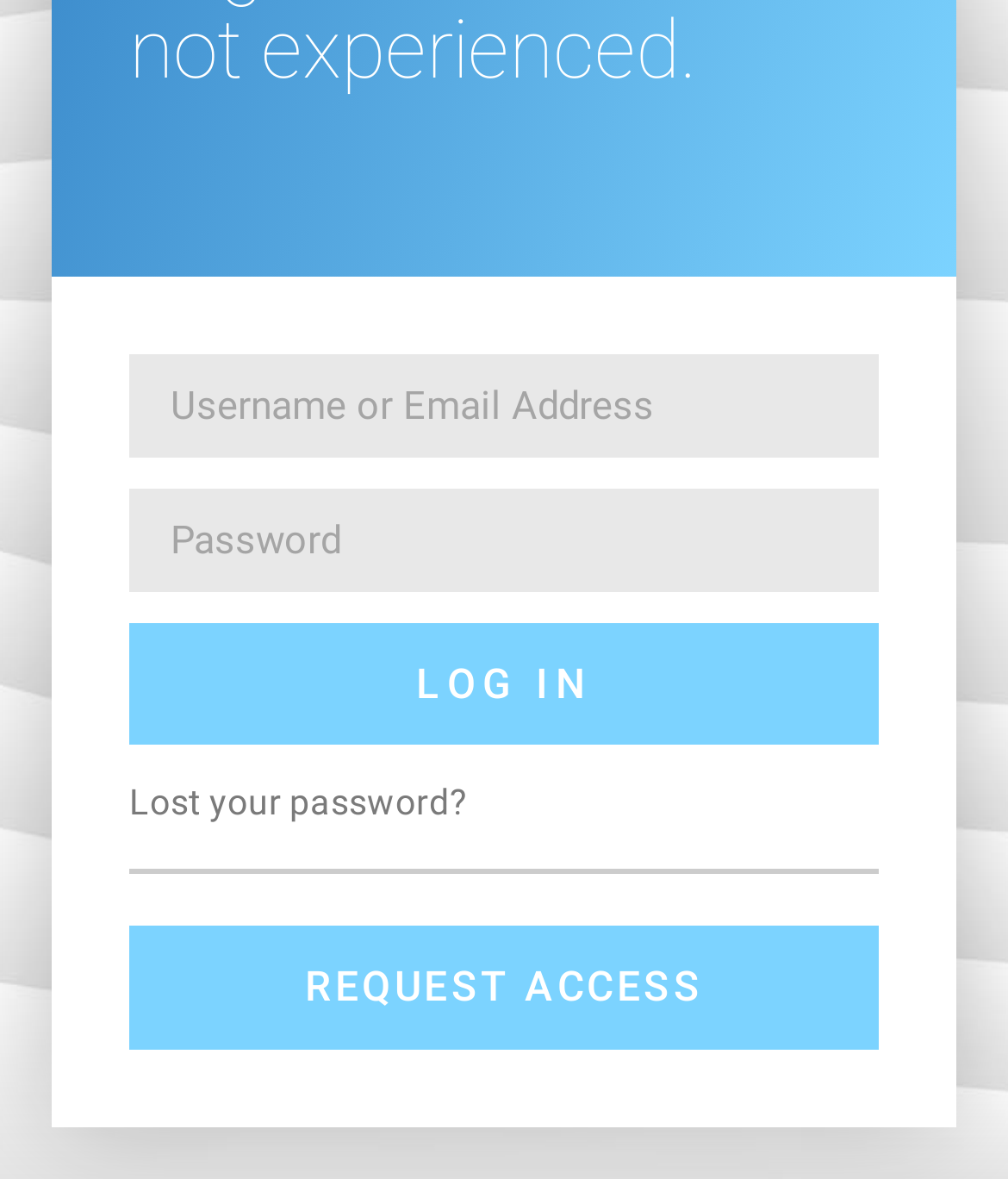Using the description "Lost your password?", locate and provide the bounding box of the UI element.

[0.128, 0.658, 0.464, 0.703]